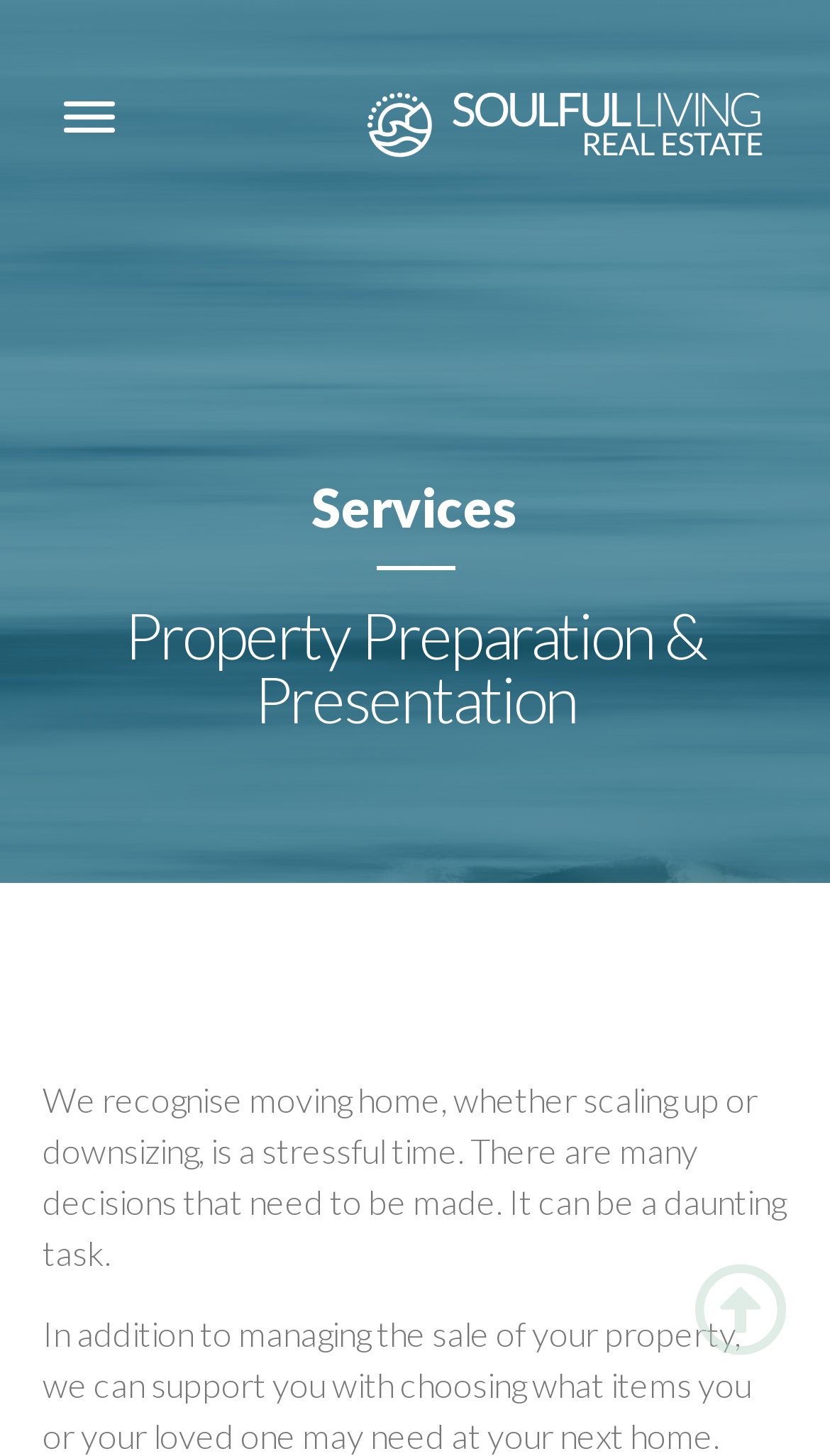What is the tone of the webpage?
From the details in the image, answer the question comprehensively.

The tone of the webpage appears to be supportive, as indicated by the static text that acknowledges the stress of moving home and offers support in managing the sale of the property and choosing what items are needed at the next home.